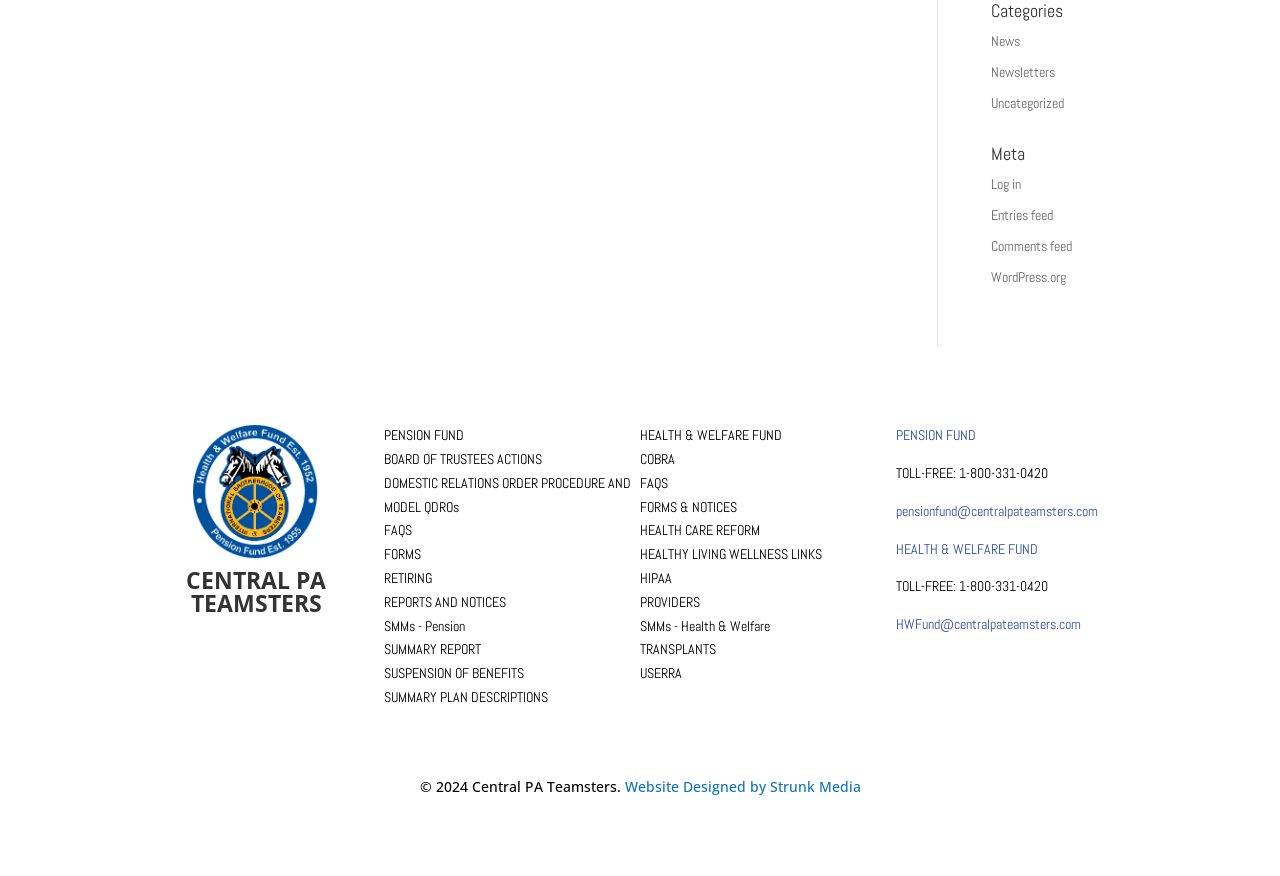What is the name of the pension fund?
Based on the image, provide a one-word or brief-phrase response.

CENTRAL PA TEAMSTERS